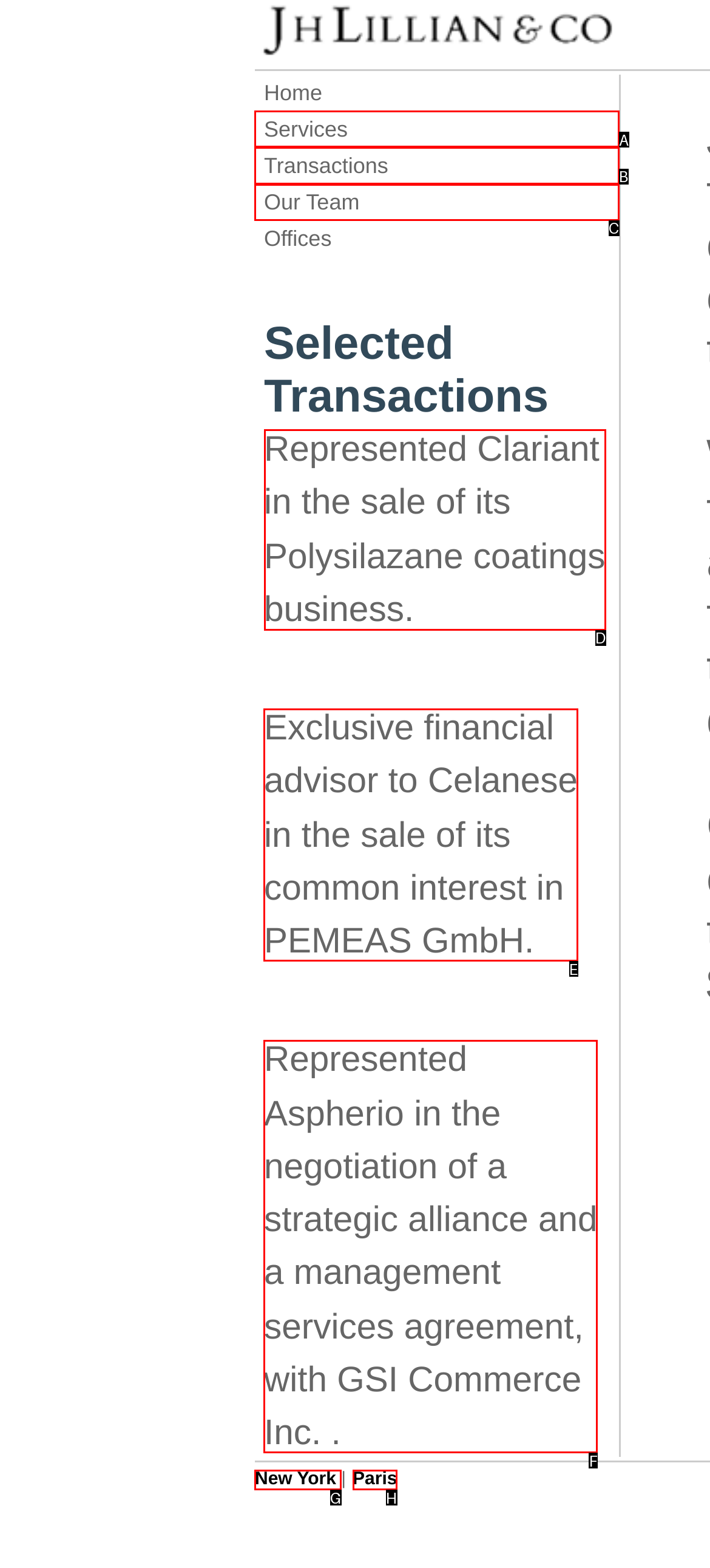Tell me which letter corresponds to the UI element that will allow you to Read about Represented Clariant in the sale of its Polysilazane coatings business. Answer with the letter directly.

D